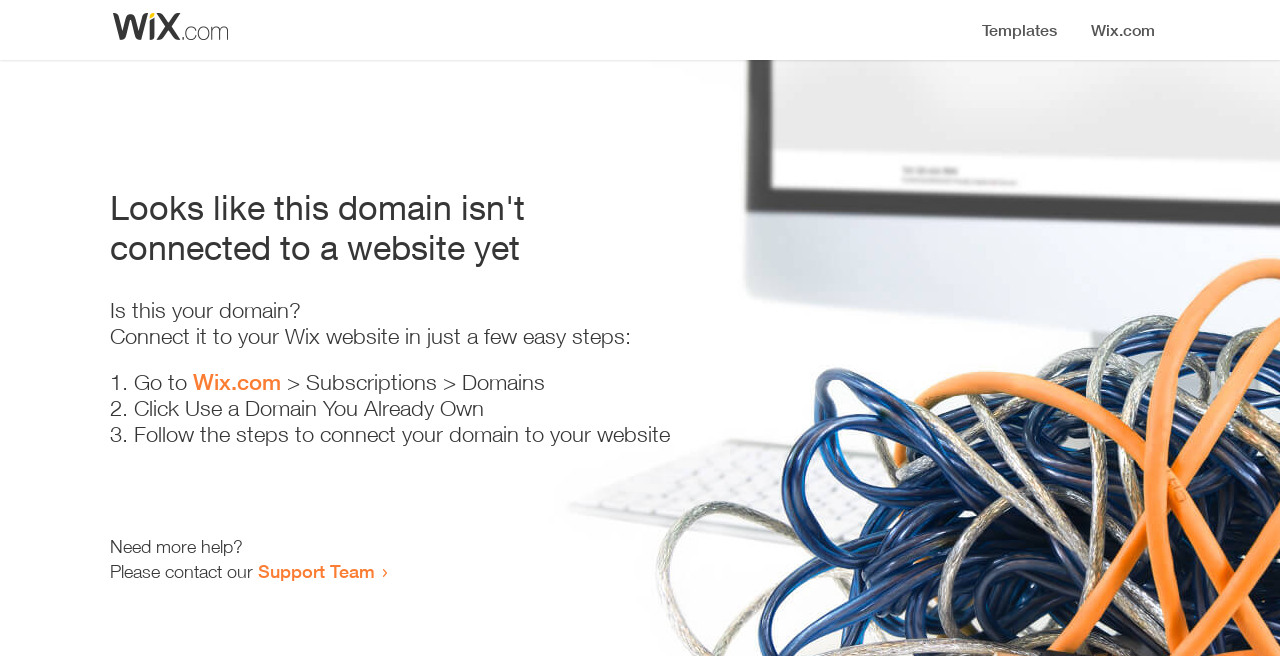Please find the bounding box for the UI component described as follows: "Wix.com".

[0.151, 0.562, 0.22, 0.602]